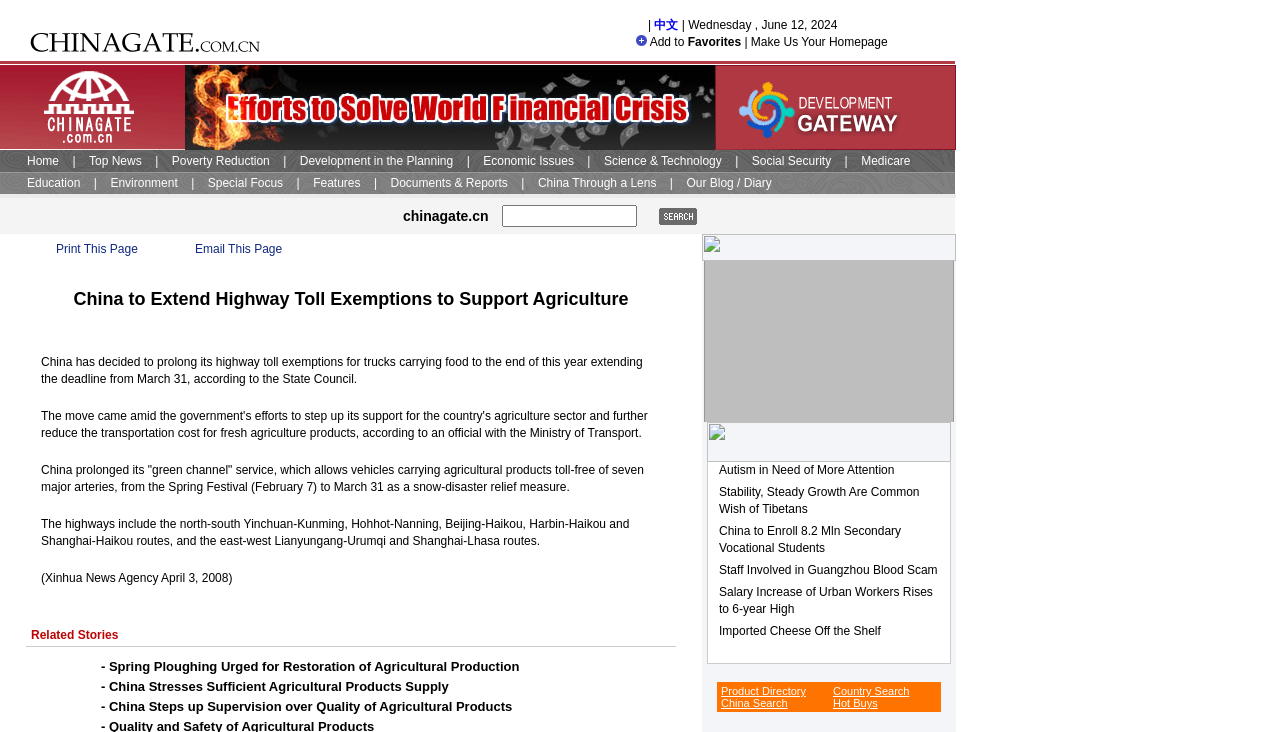What are the two options provided at the bottom of the webpage?
Refer to the screenshot and respond with a concise word or phrase.

Product Directory and China Search